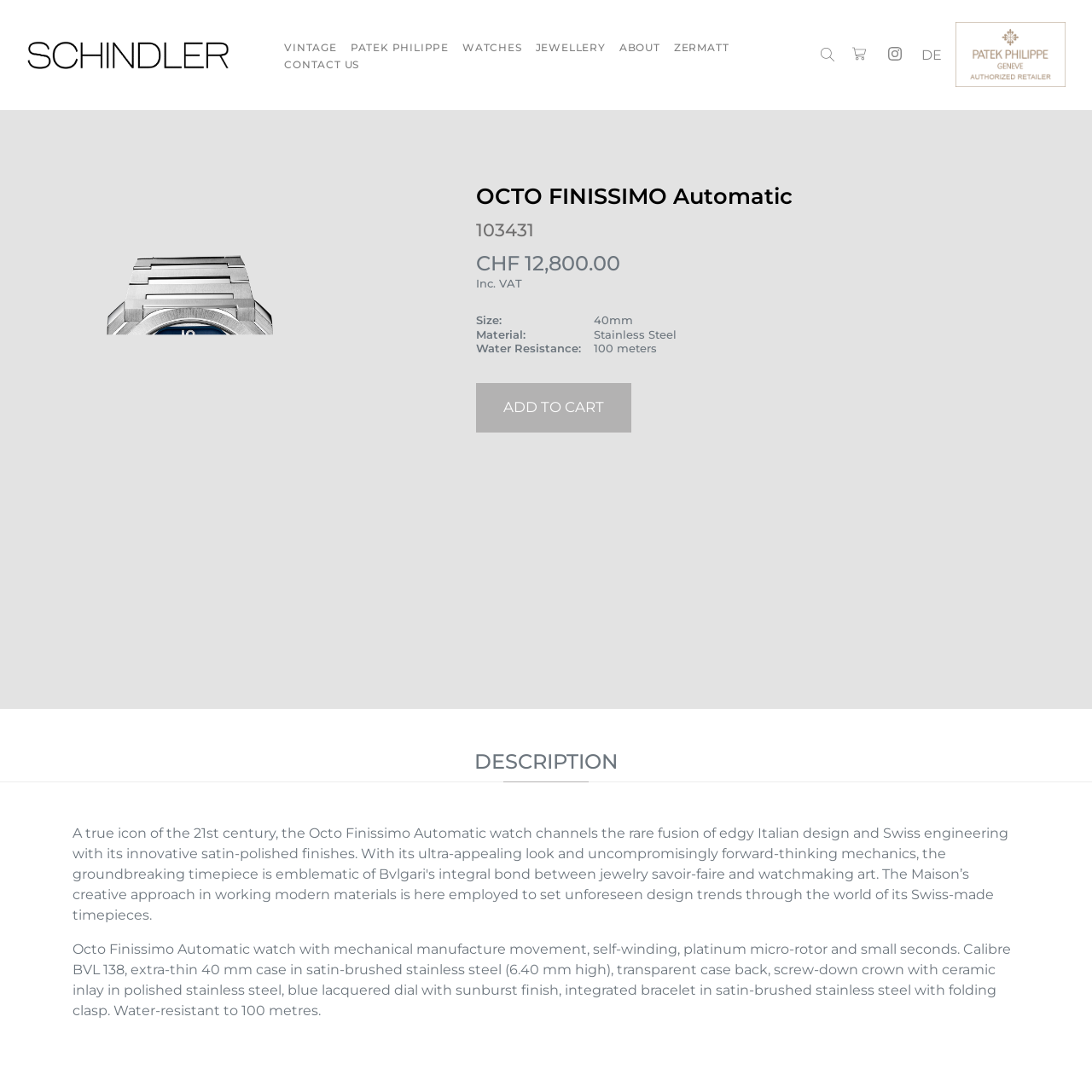What is the price of the watch?
Analyze the image and deliver a detailed answer to the question.

The price of the watch is displayed prominently on the webpage, along with the text 'Inc. VAT'. This suggests that the price includes value-added tax.